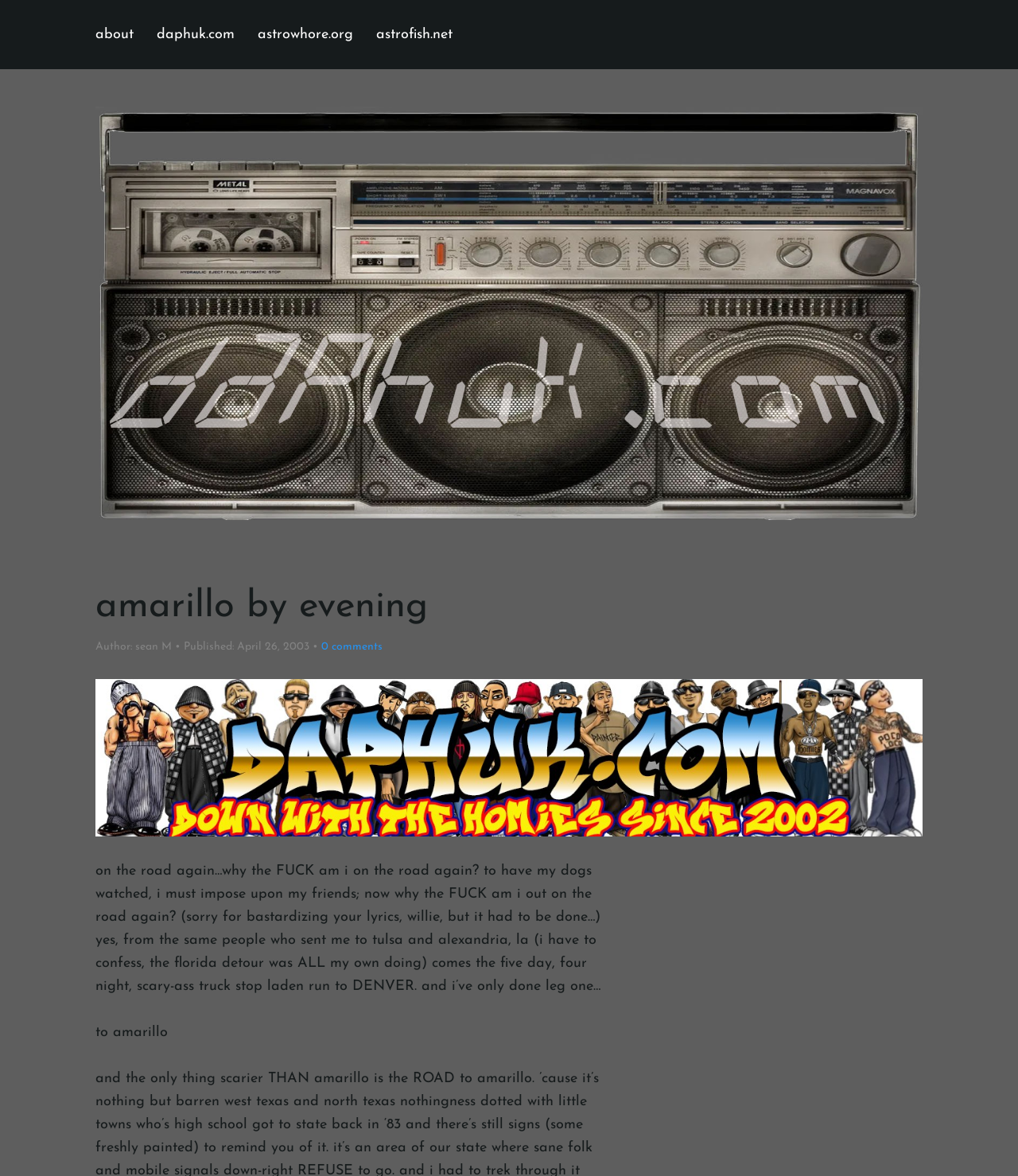Please find the top heading of the webpage and generate its text.

amarillo by evening